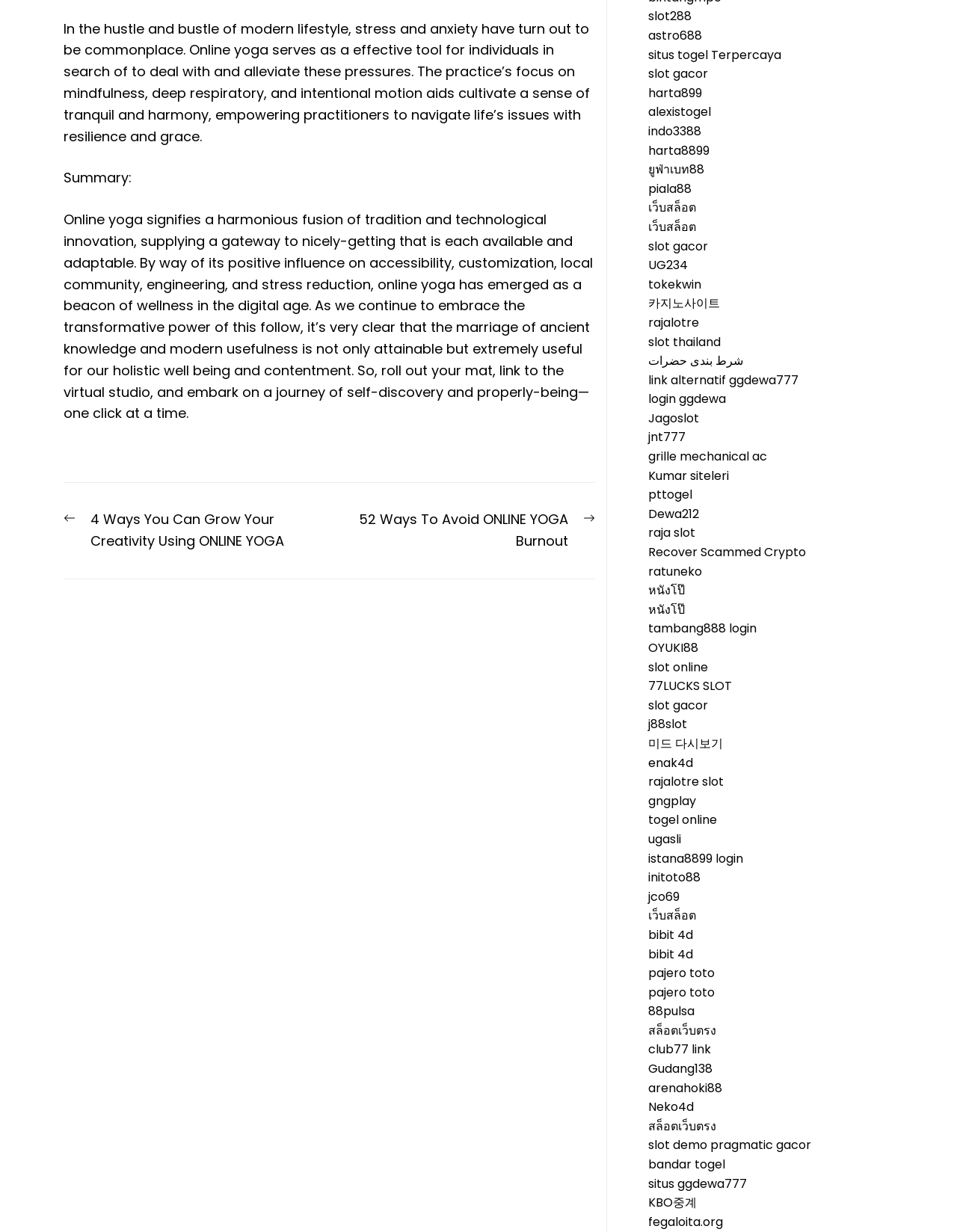Indicate the bounding box coordinates of the element that must be clicked to execute the instruction: "Click on 'Next post: 52 Ways To Avoid ONLINE YOGA Burnout'". The coordinates should be given as four float numbers between 0 and 1, i.e., [left, top, right, bottom].

[0.36, 0.413, 0.622, 0.448]